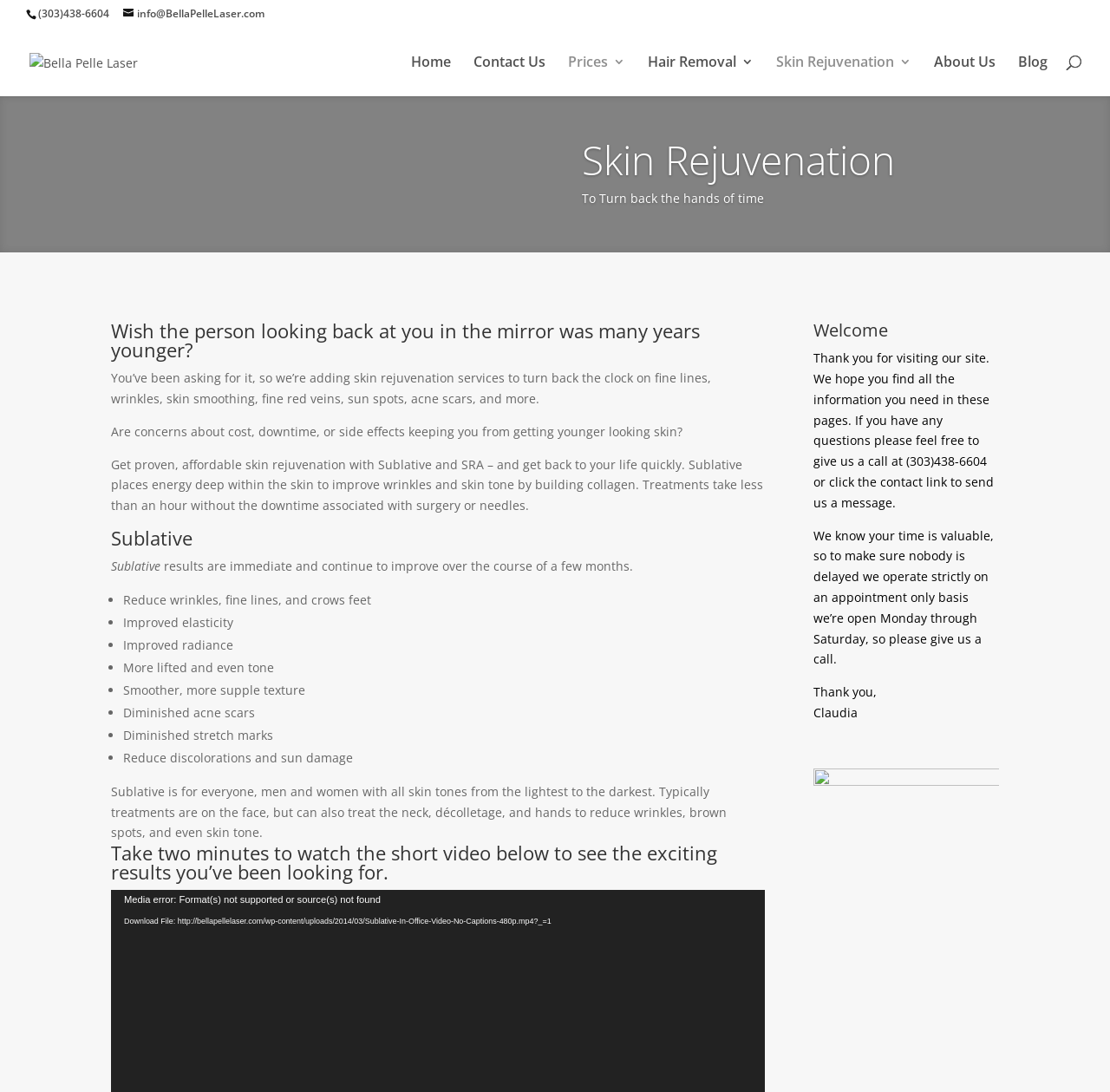Determine the bounding box coordinates of the region I should click to achieve the following instruction: "Call the phone number". Ensure the bounding box coordinates are four float numbers between 0 and 1, i.e., [left, top, right, bottom].

[0.034, 0.006, 0.098, 0.019]